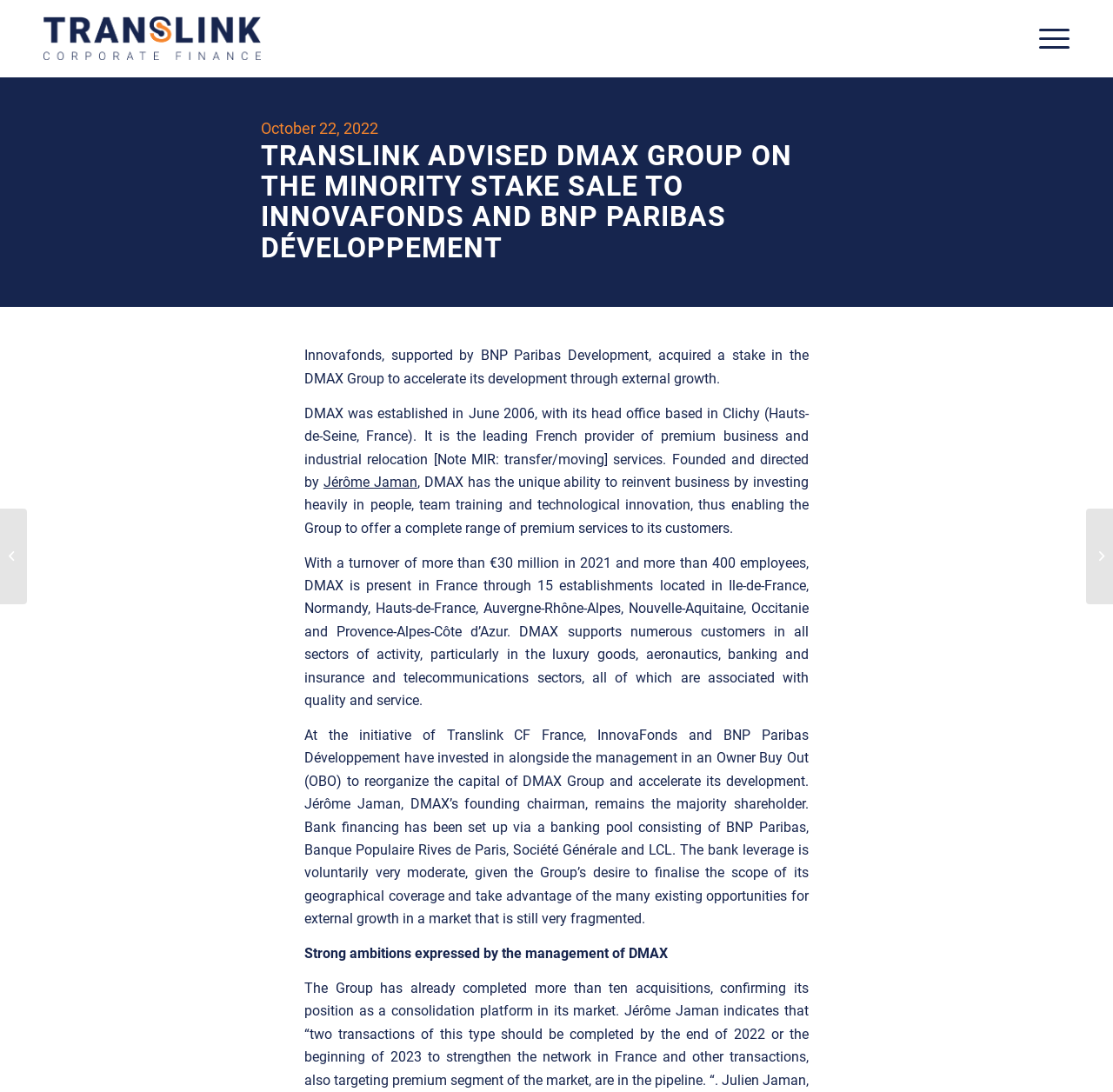How many employees does DMAX have?
Answer the question based on the image using a single word or a brief phrase.

more than 400